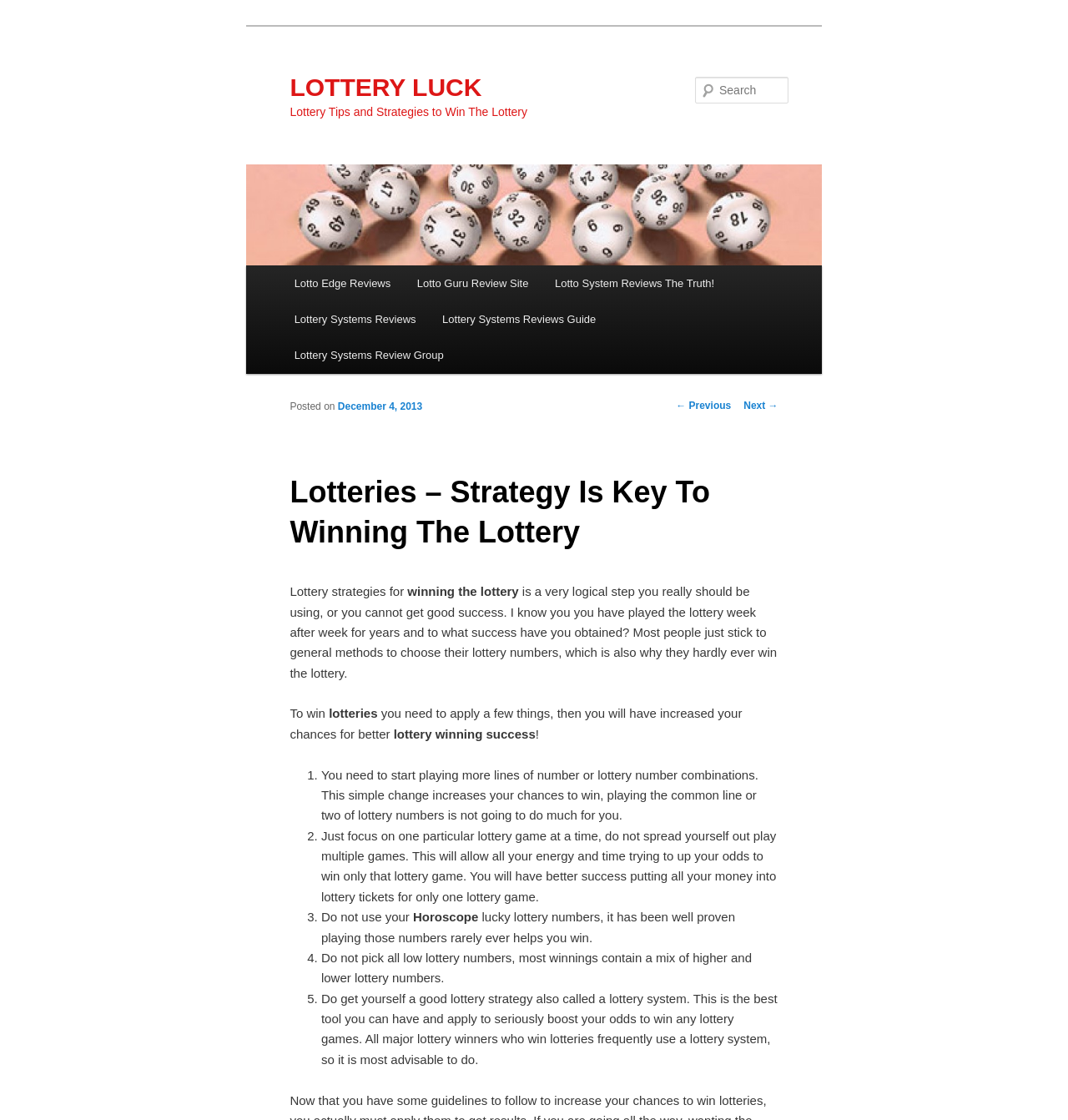Respond to the question with just a single word or phrase: 
How many list markers are there in the webpage's content?

5